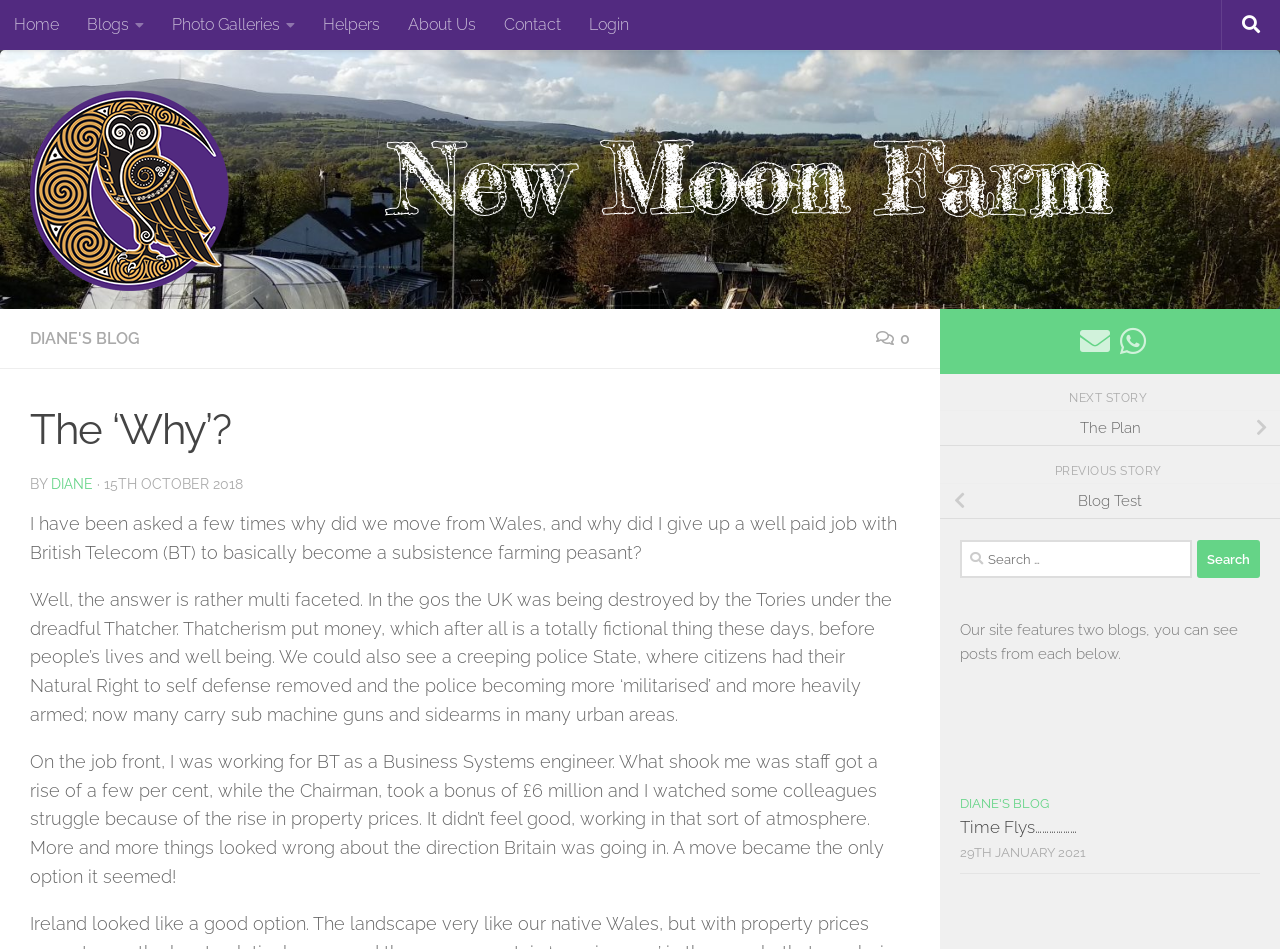What is the topic of the blog post?
Using the screenshot, give a one-word or short phrase answer.

Why the author moved from Wales